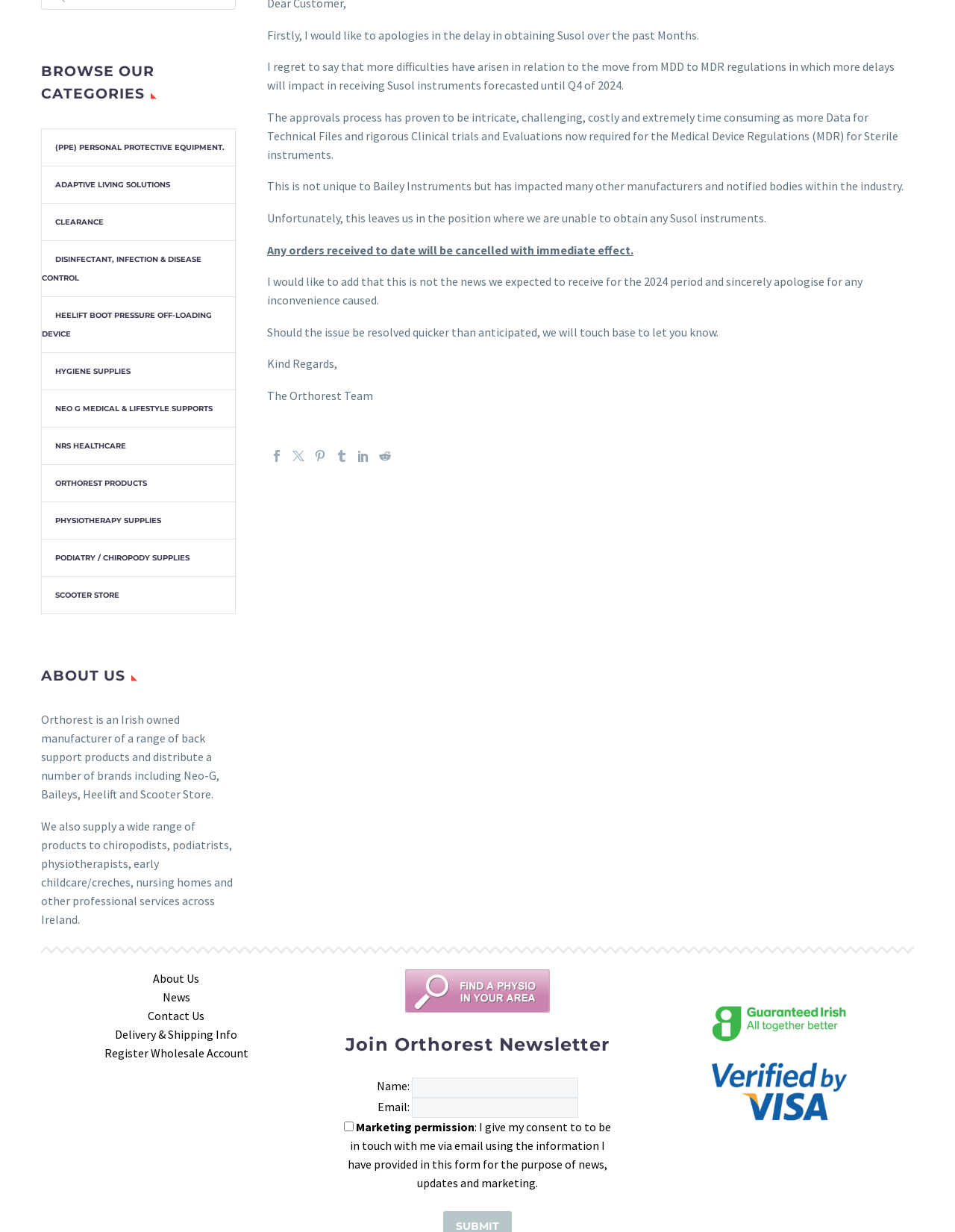Predict the bounding box of the UI element based on the description: "Disinfectant, Infection & Disease Control". The coordinates should be four float numbers between 0 and 1, formatted as [left, top, right, bottom].

[0.044, 0.207, 0.211, 0.23]